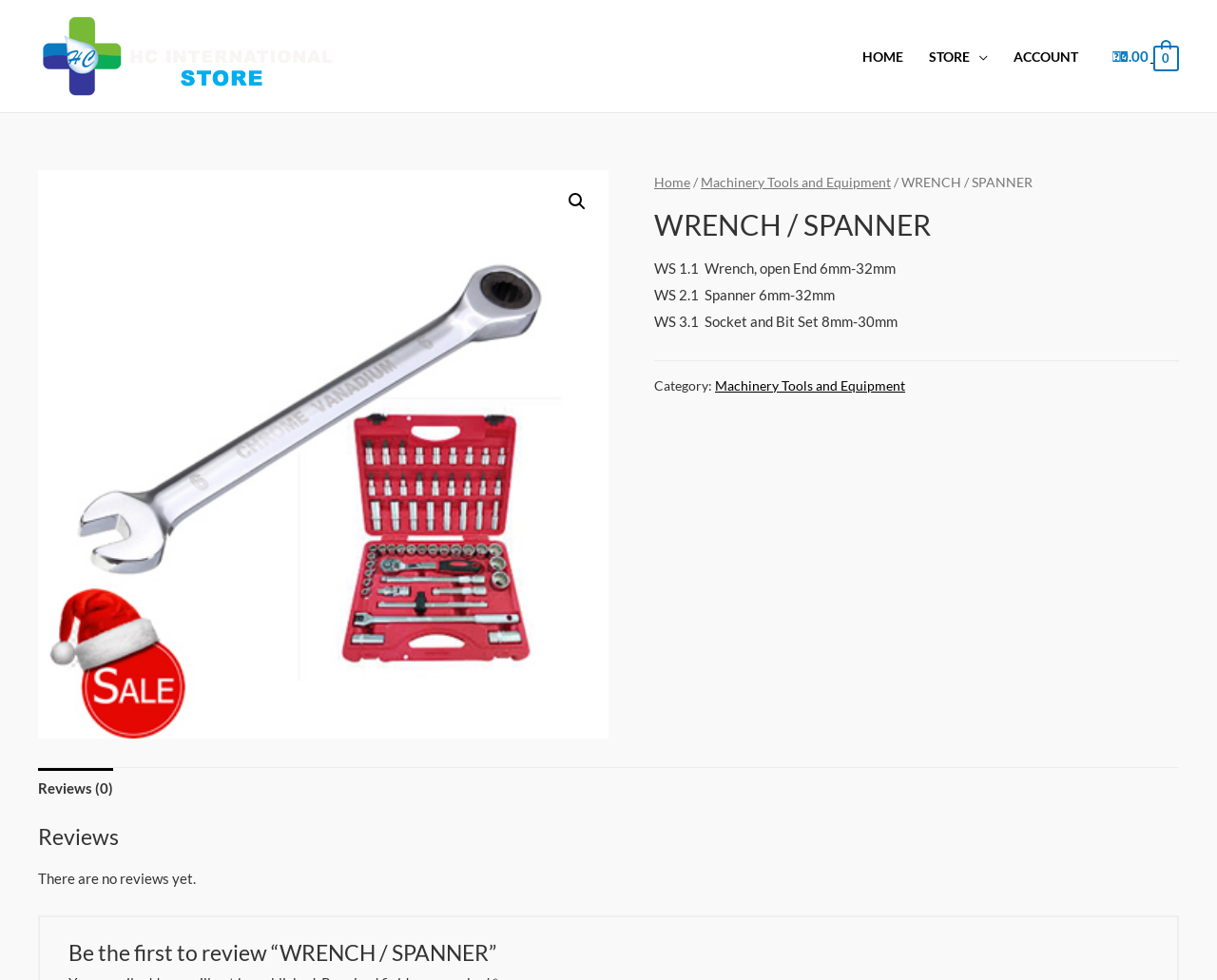Select the bounding box coordinates of the element I need to click to carry out the following instruction: "Click the 'Bicycles' link".

None